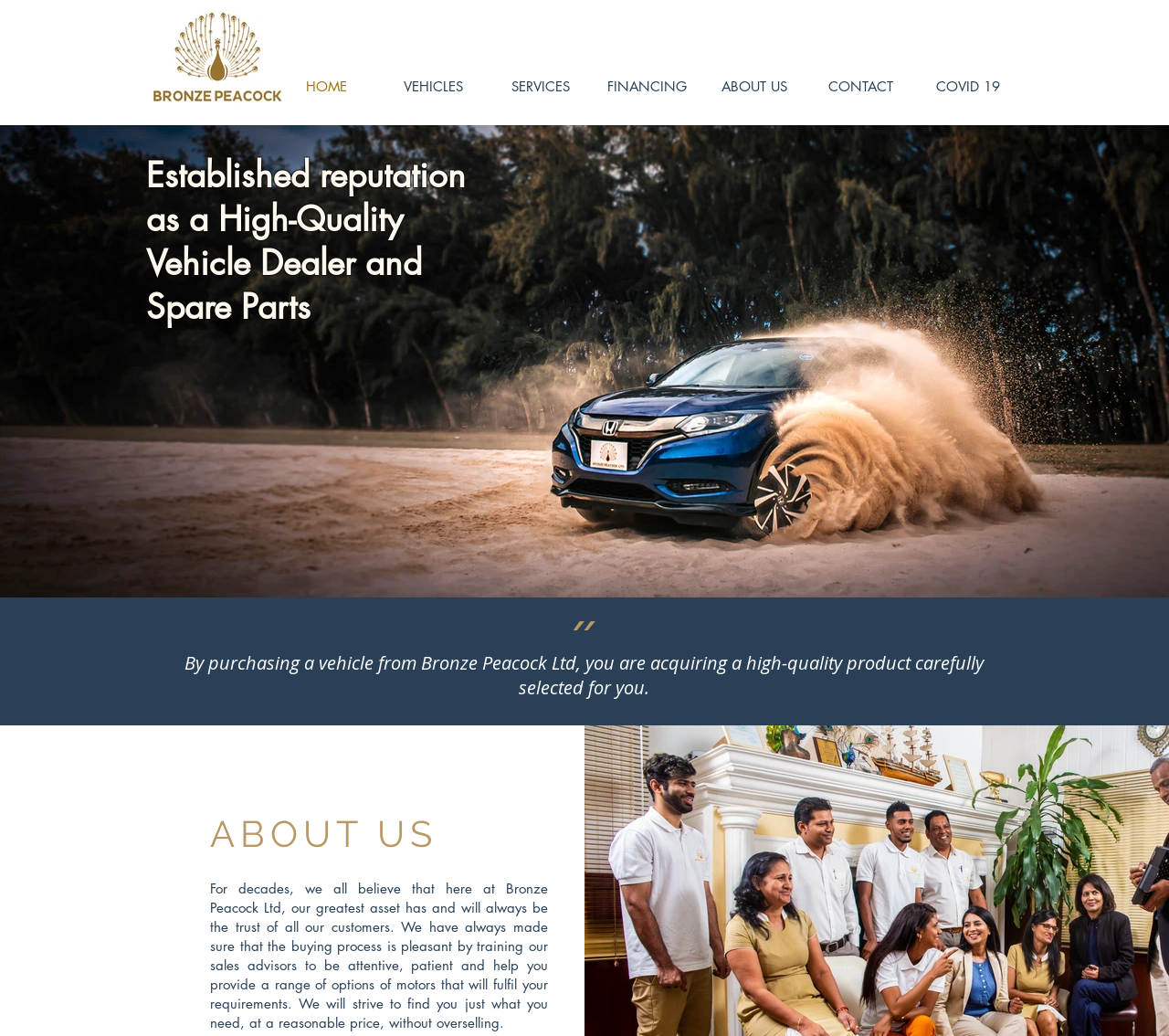Find the bounding box of the element with the following description: "COVID 19". The coordinates must be four float numbers between 0 and 1, formatted as [left, top, right, bottom].

[0.782, 0.074, 0.873, 0.091]